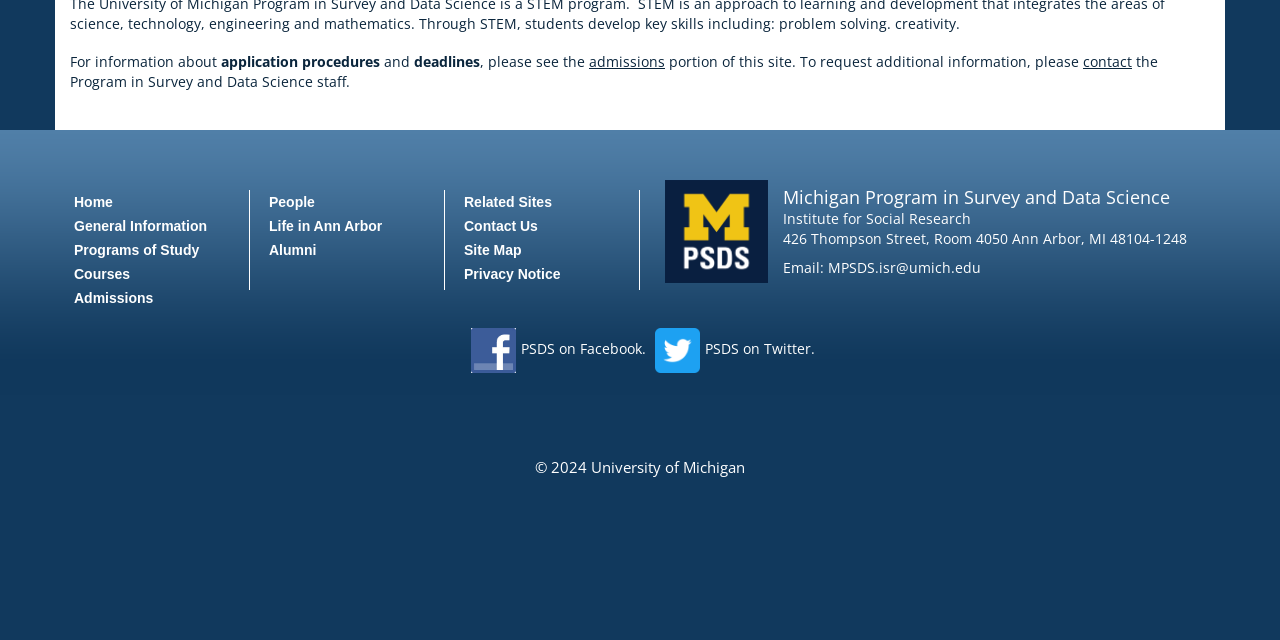Using floating point numbers between 0 and 1, provide the bounding box coordinates in the format (top-left x, top-left y, bottom-right x, bottom-right y). Locate the UI element described here: contact

[0.846, 0.081, 0.884, 0.11]